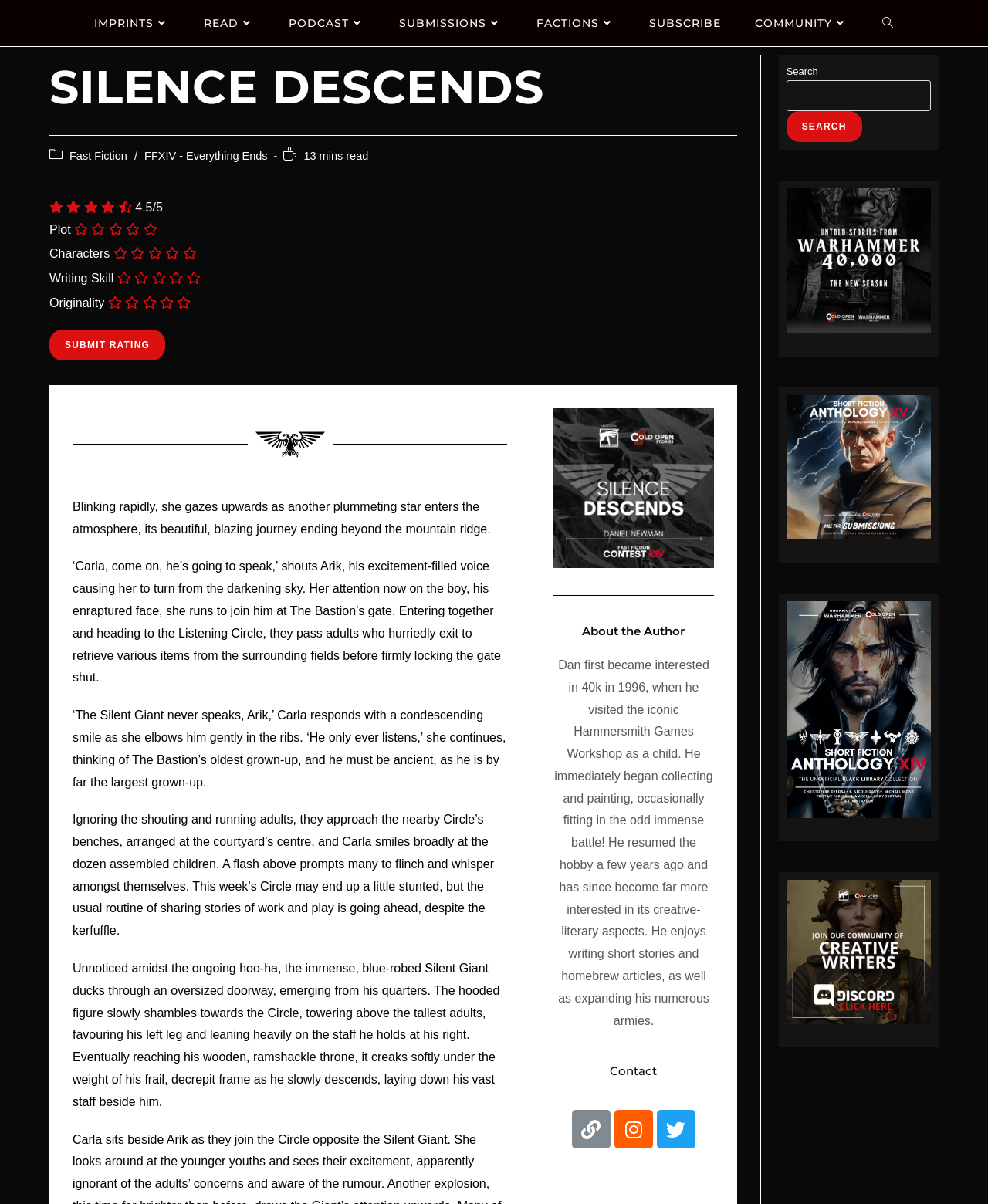Please locate the bounding box coordinates of the region I need to click to follow this instruction: "Click on the 'SUBMIT RATING' button".

[0.05, 0.274, 0.167, 0.299]